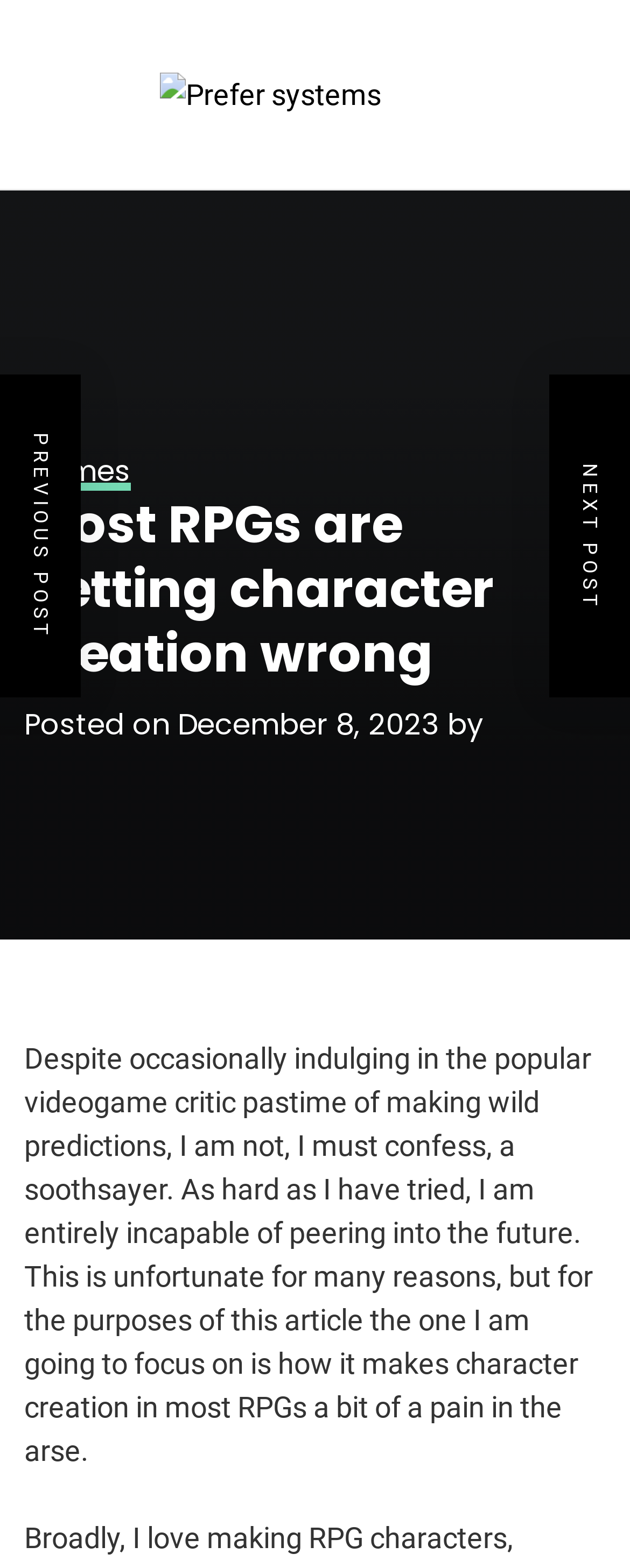From the element description: "December 8, 2023", extract the bounding box coordinates of the UI element. The coordinates should be expressed as four float numbers between 0 and 1, in the order [left, top, right, bottom].

[0.282, 0.449, 0.697, 0.475]